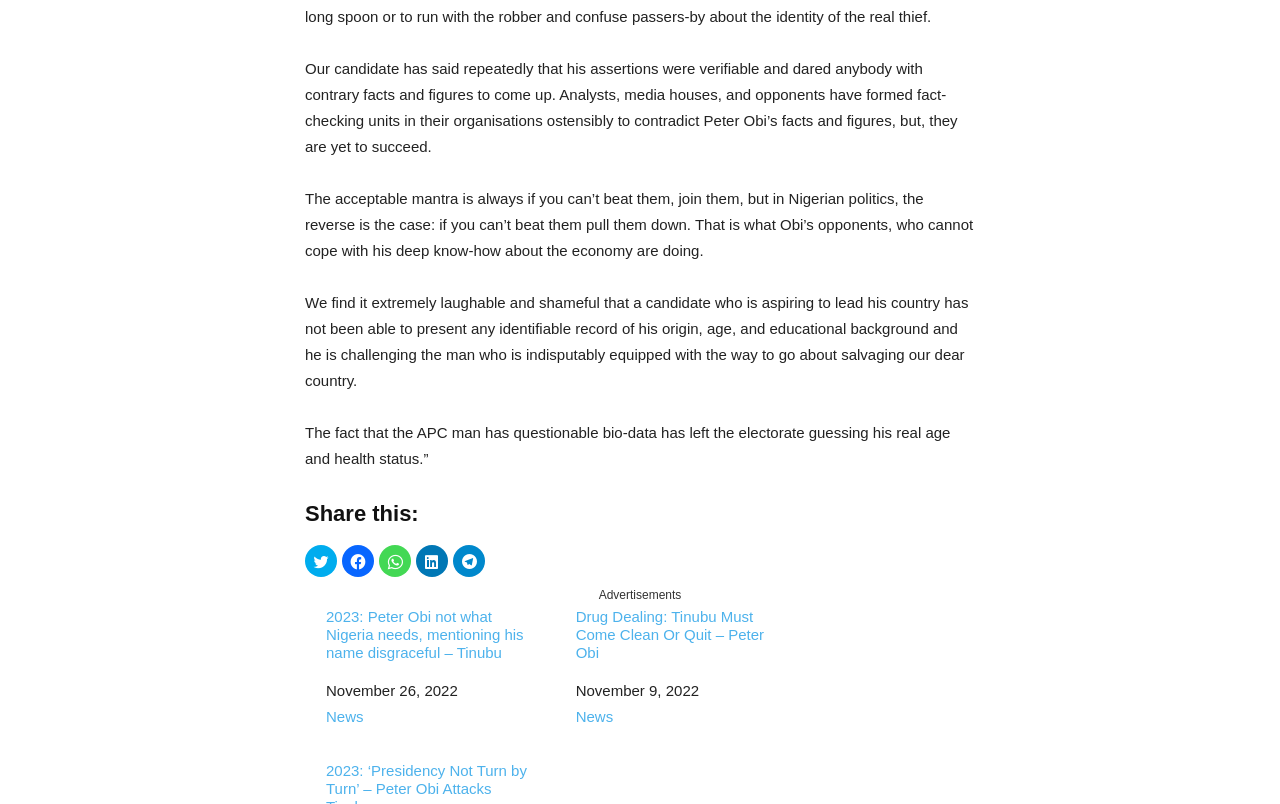Identify the bounding box coordinates of the region that needs to be clicked to carry out this instruction: "Read more about '2023: Peter Obi not what Nigeria needs, mentioning his name disgraceful – Tinubu'". Provide these coordinates as four float numbers ranging from 0 to 1, i.e., [left, top, right, bottom].

[0.255, 0.756, 0.421, 0.823]